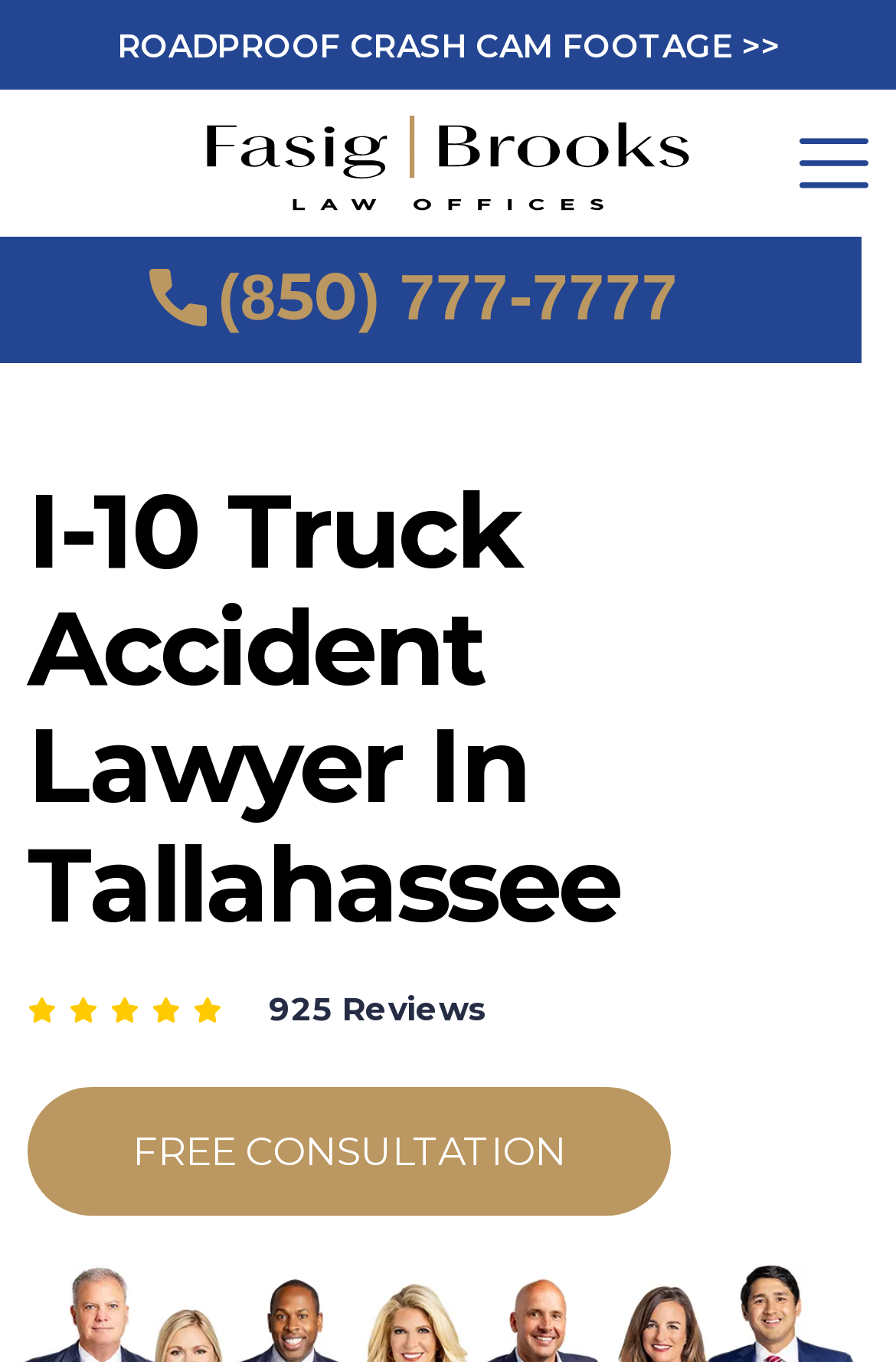Identify and provide the text content of the webpage's primary headline.

I-10 Truck Accident Lawyer In Tallahassee